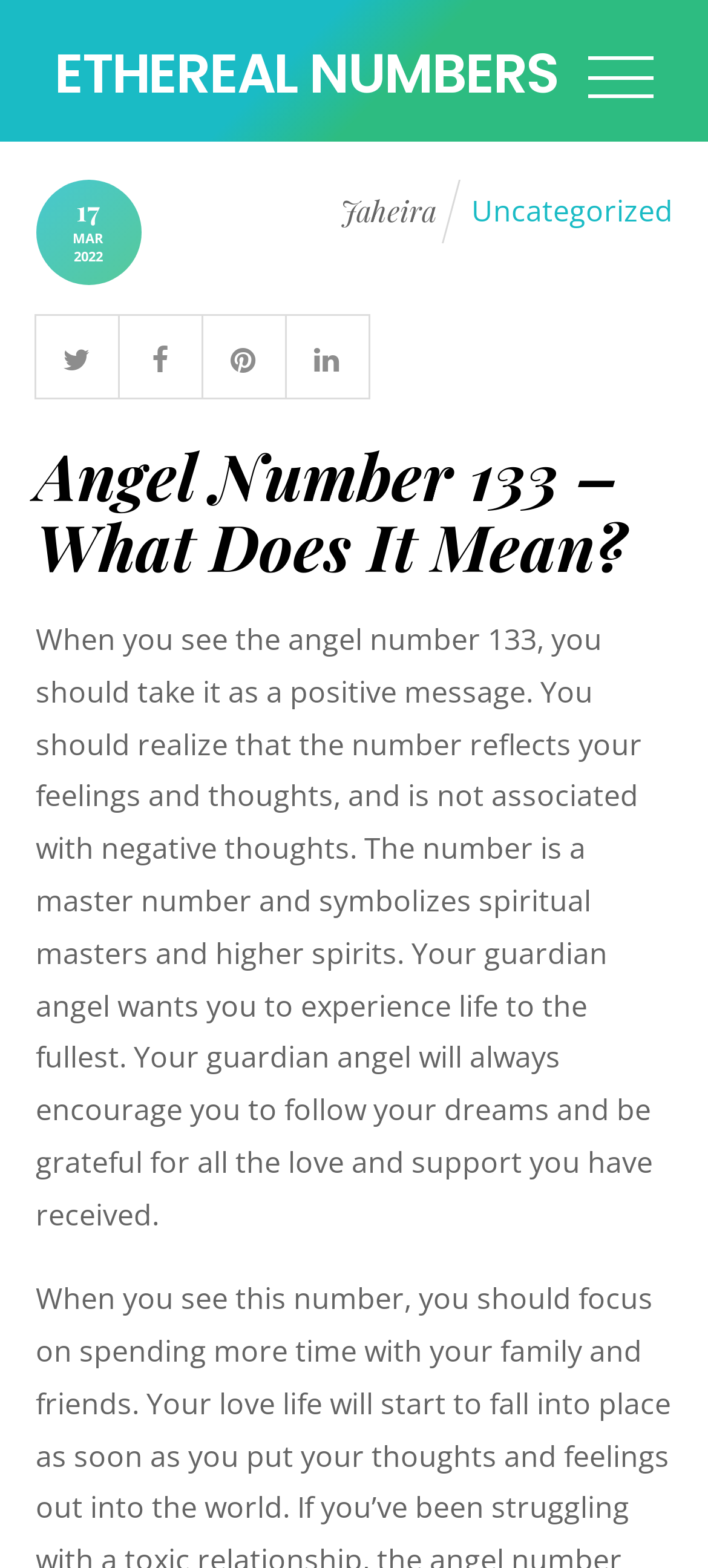Identify the bounding box coordinates for the UI element mentioned here: "Ethereal Numbers". Provide the coordinates as four float values between 0 and 1, i.e., [left, top, right, bottom].

[0.077, 0.023, 0.79, 0.072]